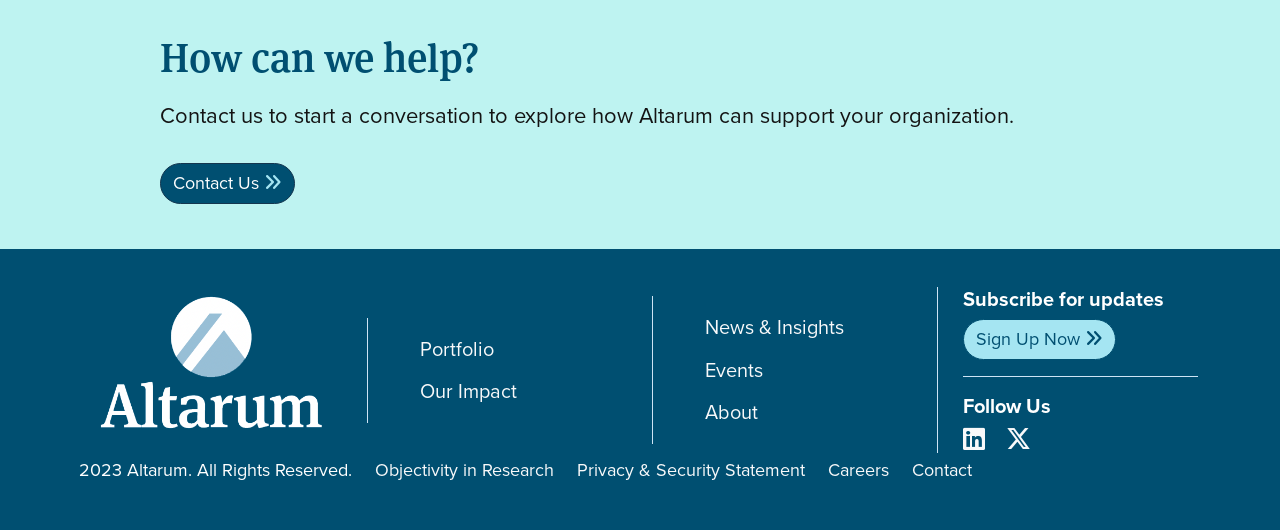Locate the bounding box coordinates of the clickable part needed for the task: "View portfolio".

[0.328, 0.637, 0.45, 0.679]